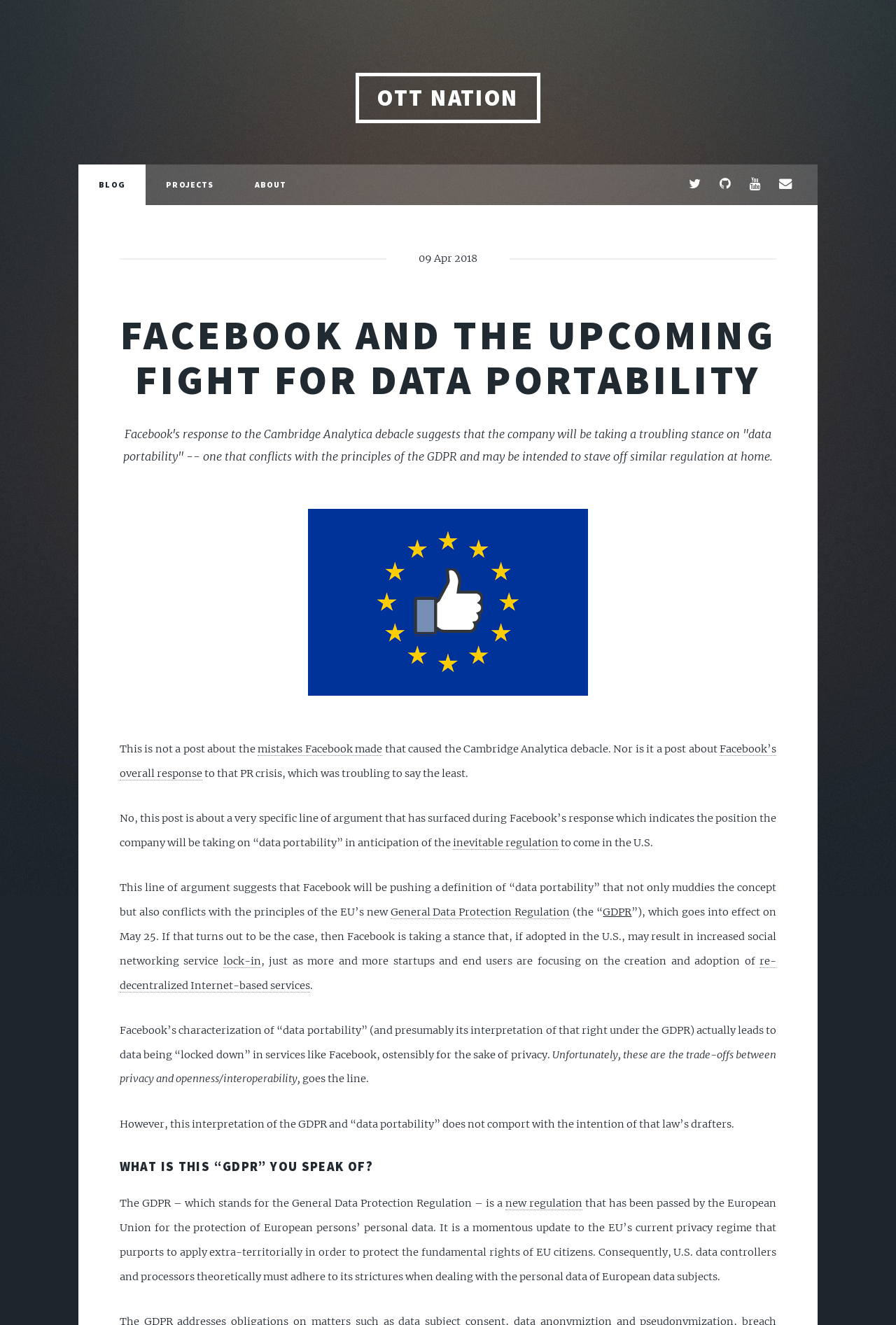Please examine the image and answer the question with a detailed explanation:
What is the purpose of the GDPR?

The article explains that the GDPR is a regulation passed by the European Union for the protection of European persons' personal data, and it purports to apply extra-territorially in order to protect the fundamental rights of EU citizens.